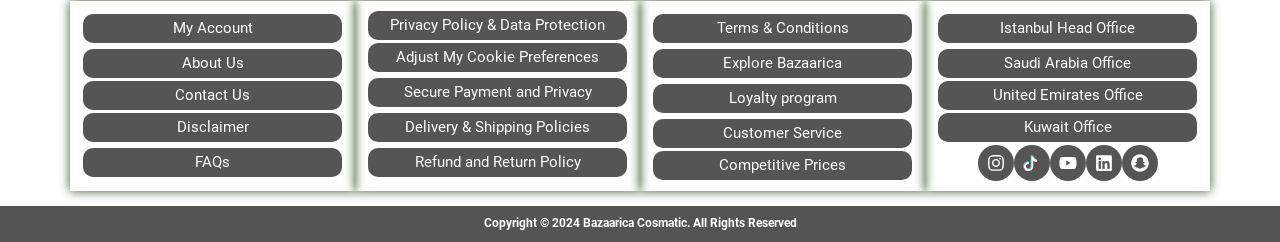Consider the image and give a detailed and elaborate answer to the question: 
How many offices are listed?

I counted the links to Istanbul Head Office, Saudi Arabia Office, United Emirates Office, and Kuwait Office, which are all offices listed on the webpage.